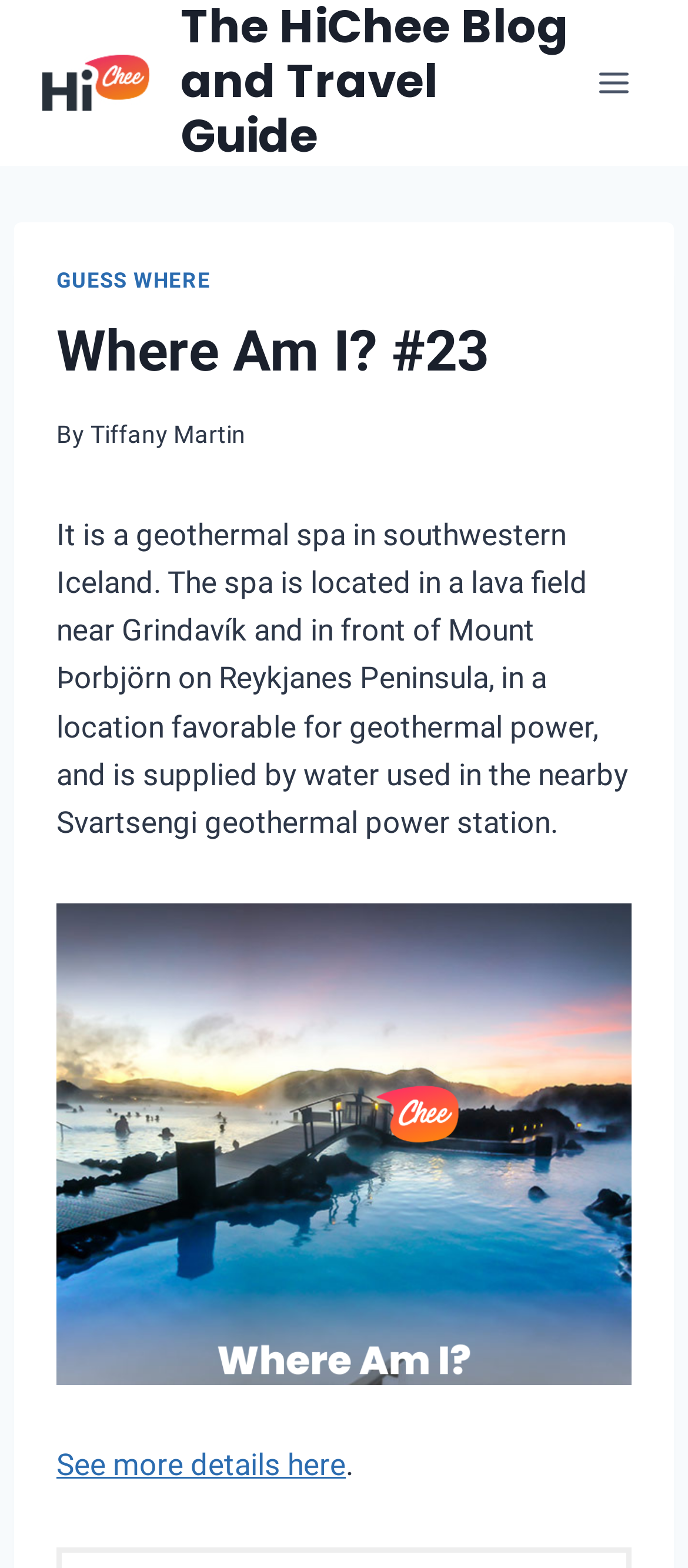Identify the bounding box for the element characterized by the following description: "Guess Where".

[0.082, 0.171, 0.307, 0.186]